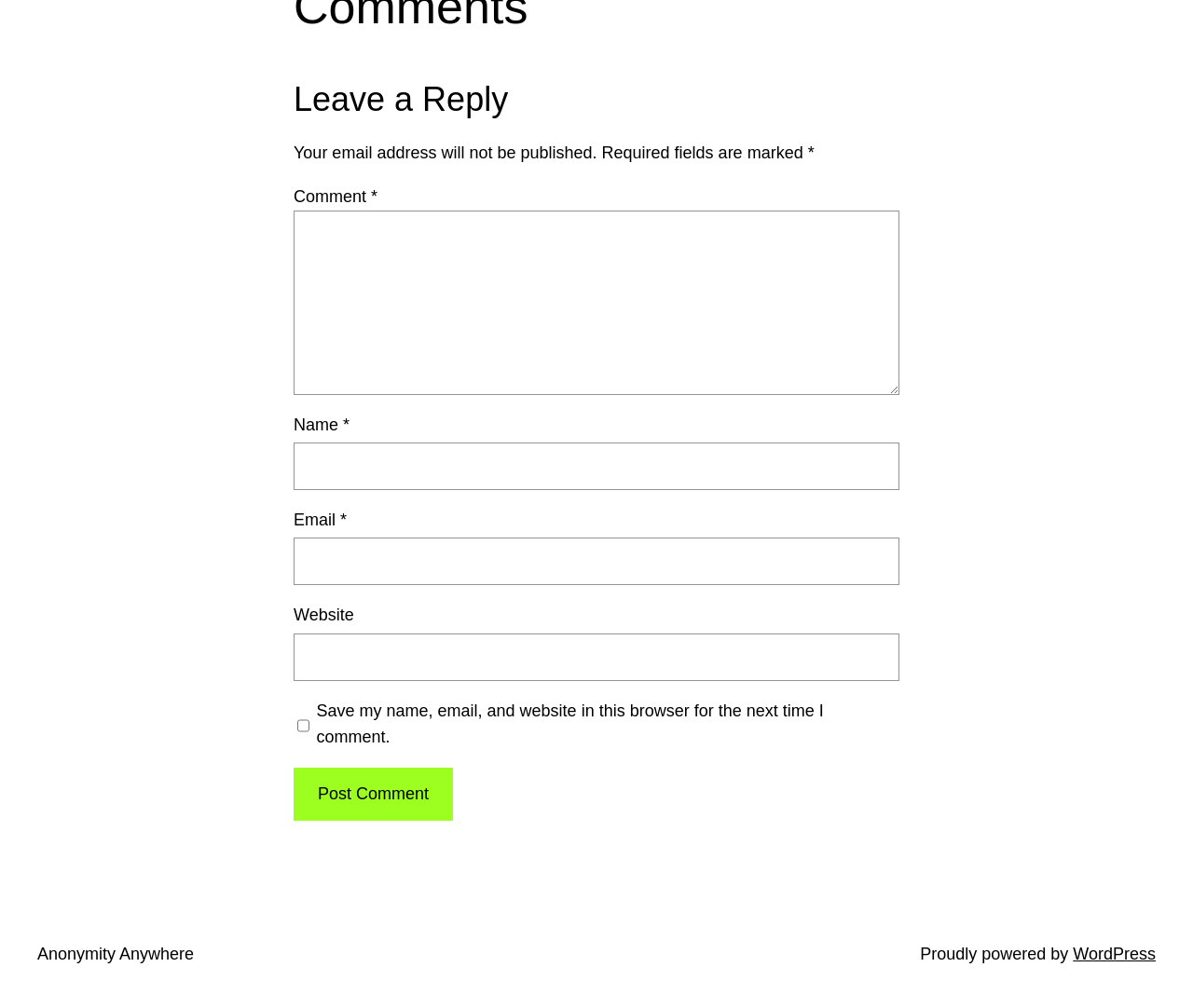Determine the bounding box coordinates for the element that should be clicked to follow this instruction: "Leave a comment". The coordinates should be given as four float numbers between 0 and 1, in the format [left, top, right, bottom].

[0.246, 0.209, 0.754, 0.392]